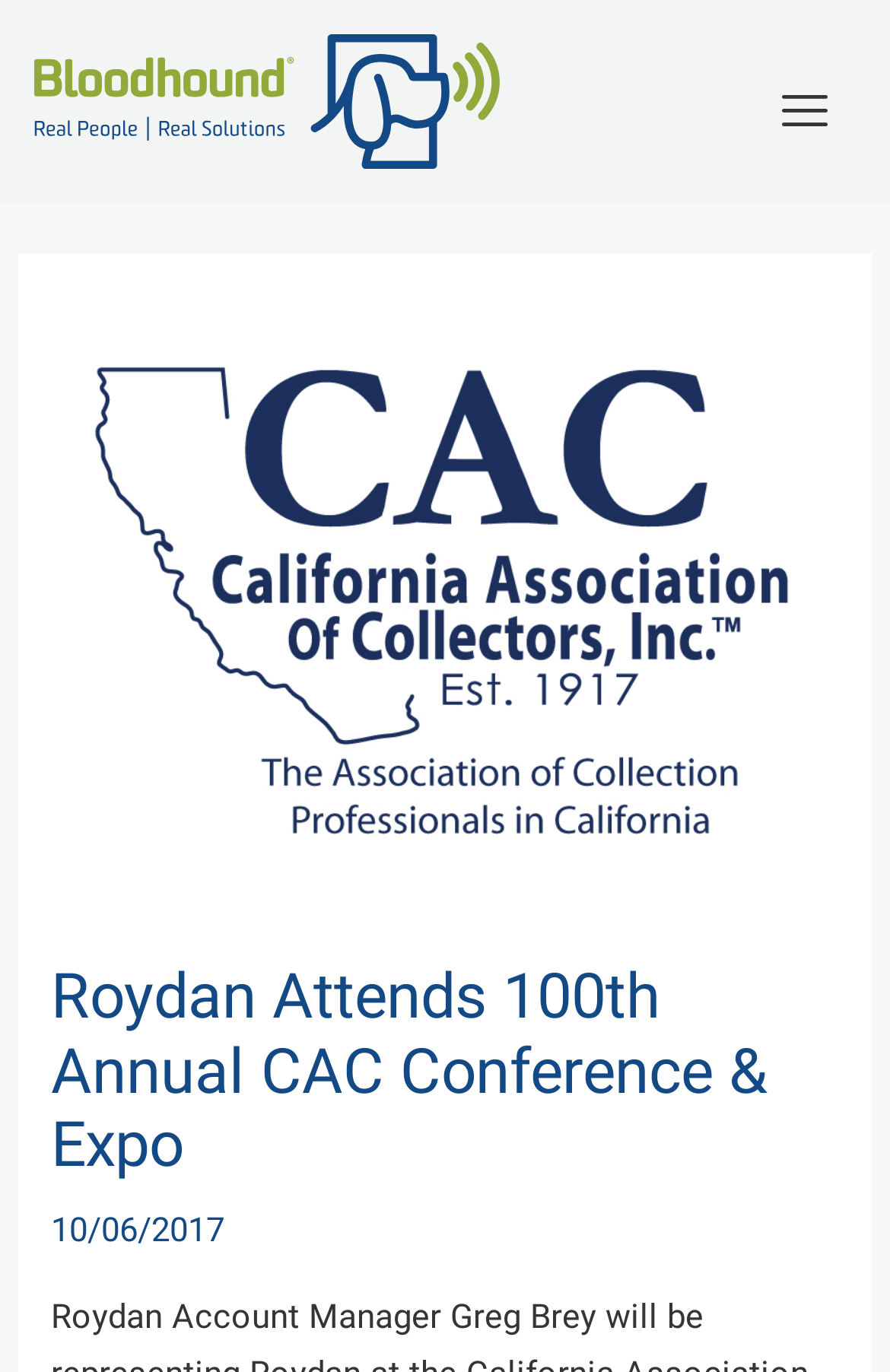Generate the text content of the main heading of the webpage.

Roydan Attends 100th Annual CAC Conference & Expo